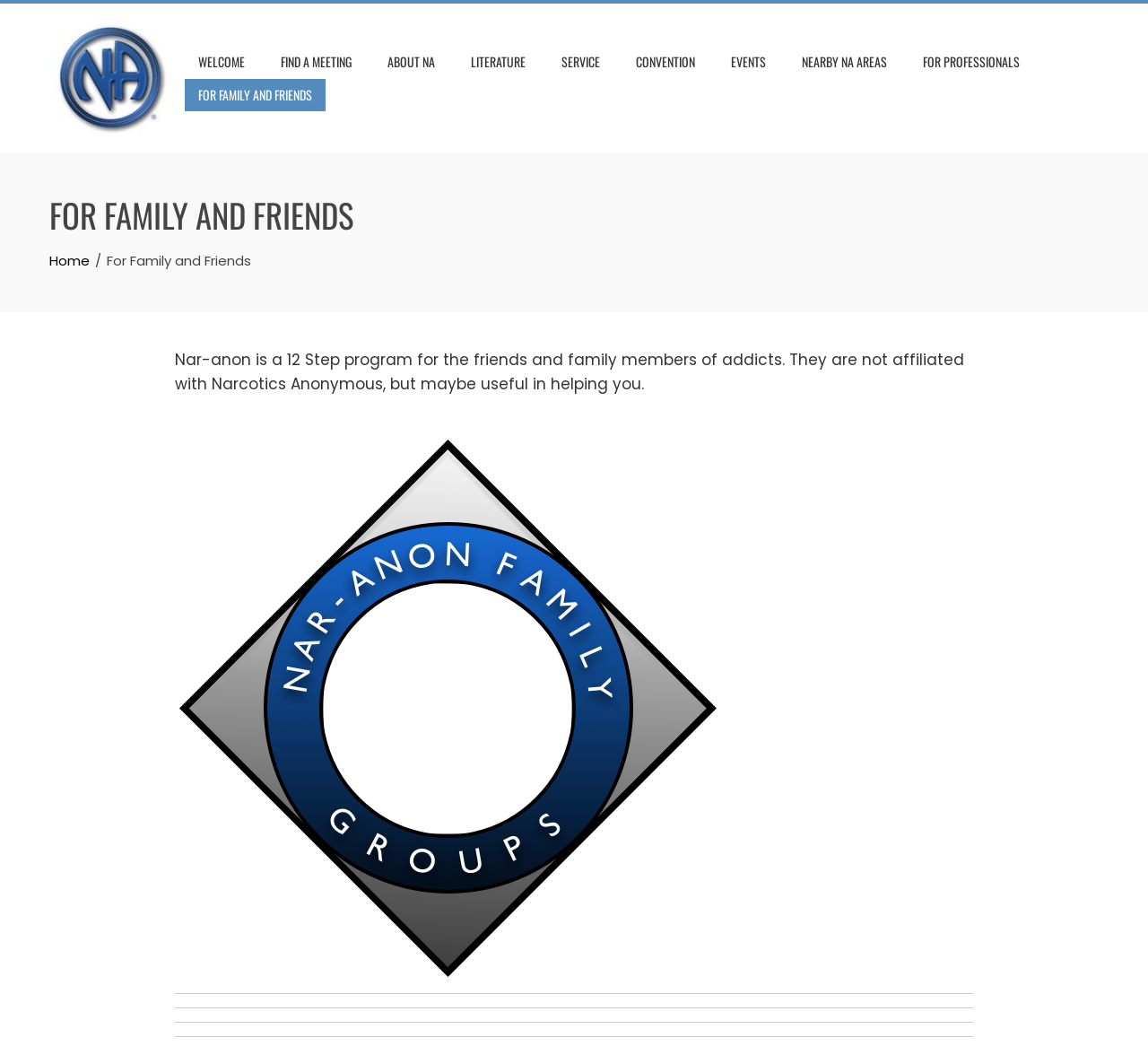What is the relationship between Nar-anon and Narcotics Anonymous?
Use the information from the screenshot to give a comprehensive response to the question.

According to the webpage content, Nar-anon is not affiliated with Narcotics Anonymous, which is mentioned in the StaticText element with ID 96. This information is provided to clarify the relationship between the two organizations.